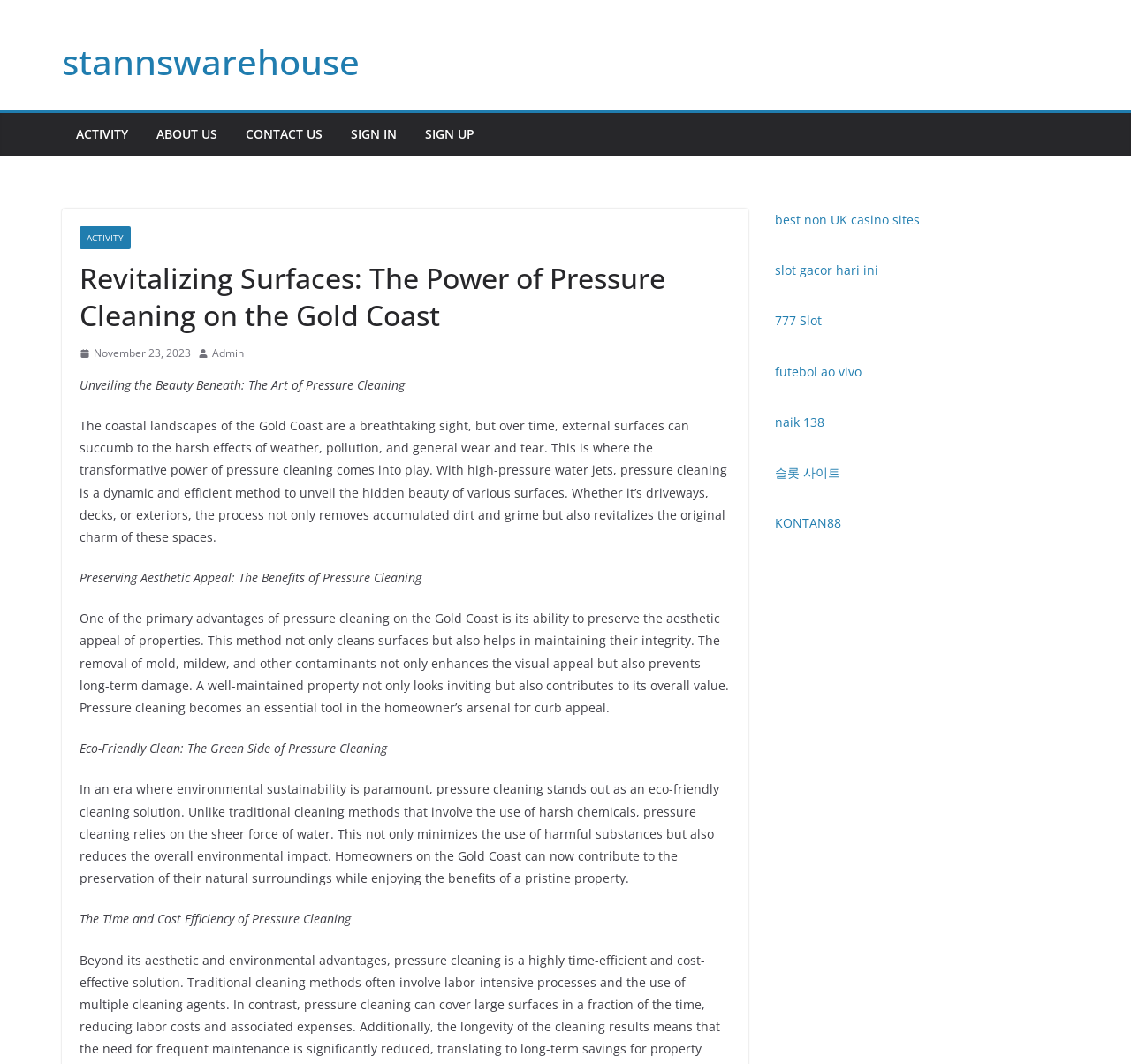What is the main topic of this webpage?
Please provide a single word or phrase based on the screenshot.

Pressure Cleaning